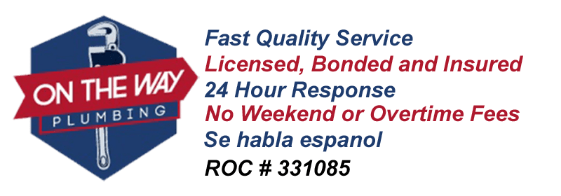Use a single word or phrase to answer the question:
Is there a weekend or overtime fee for the plumbing services?

No